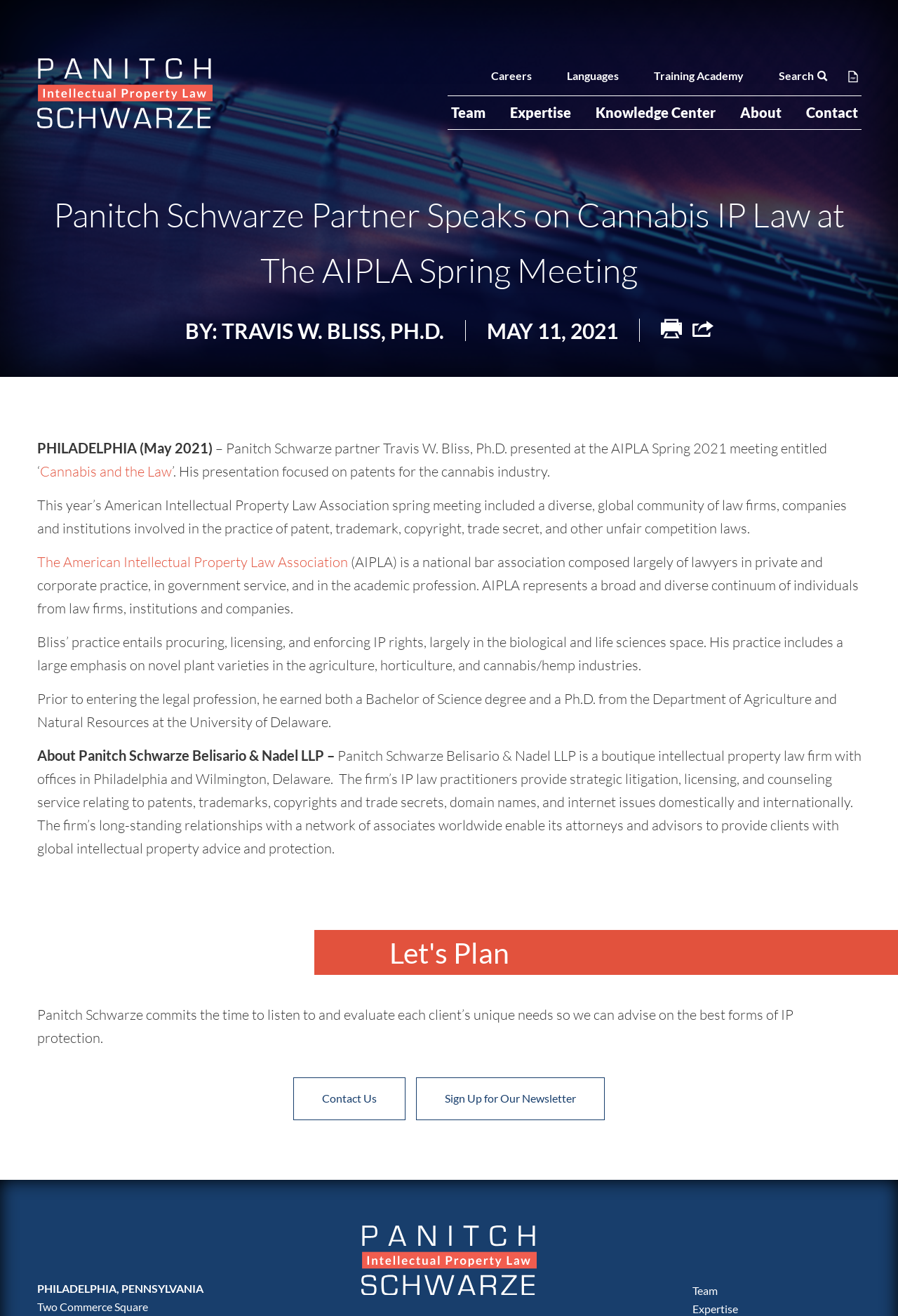Determine the bounding box coordinates of the clickable area required to perform the following instruction: "Click the 'Home' link". The coordinates should be represented as four float numbers between 0 and 1: [left, top, right, bottom].

None